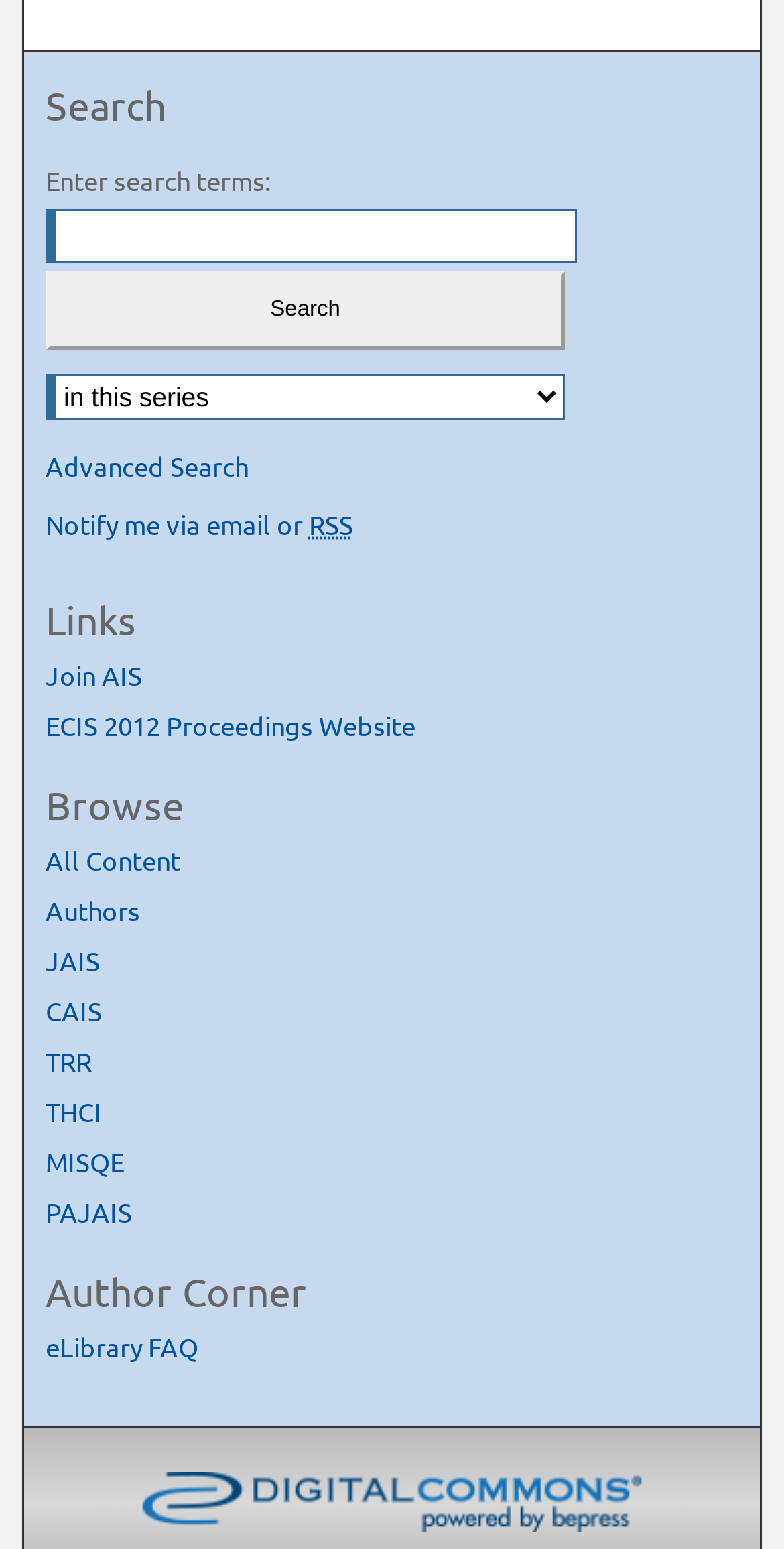Please determine the bounding box coordinates for the element with the description: "PAJAIS".

[0.058, 0.771, 0.942, 0.793]